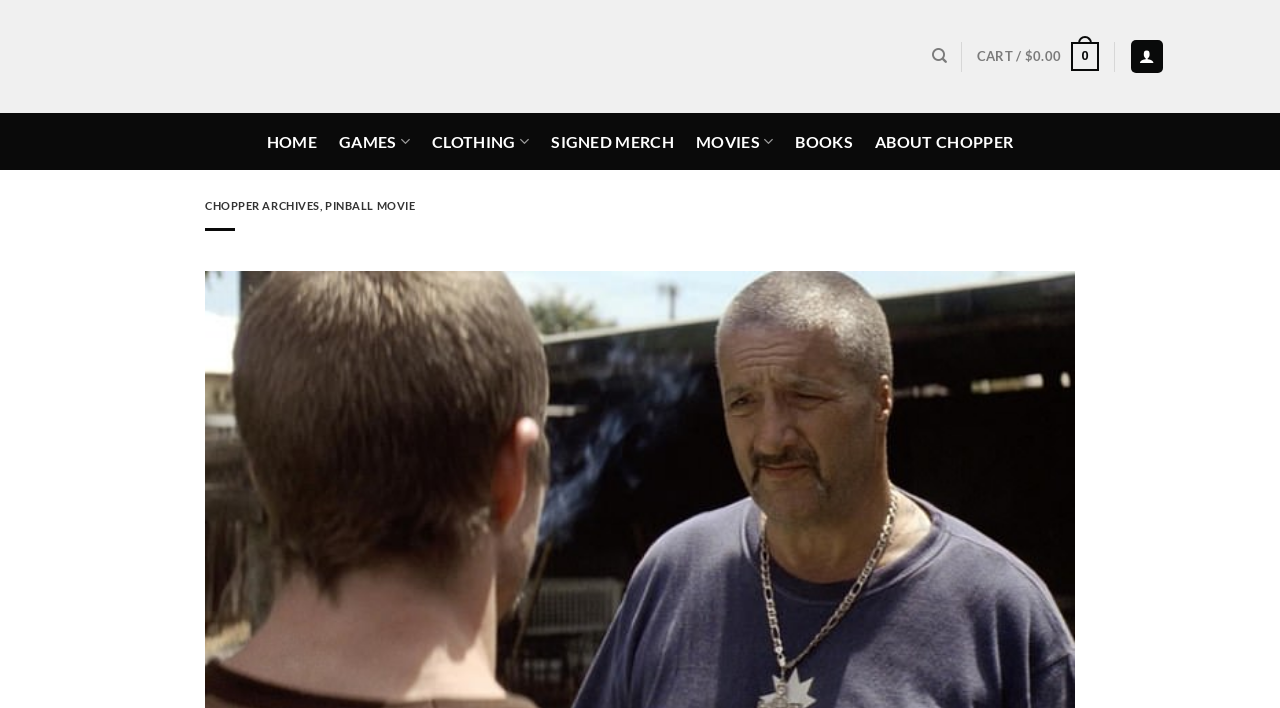What is the name of the board game?
Please provide a comprehensive answer based on the contents of the image.

Based on the webpage title 'Mark “Chopper” Read joins Pinball cast | Chopper Read The Board Game', I can infer that the board game is named after Mark 'Chopper' Read.